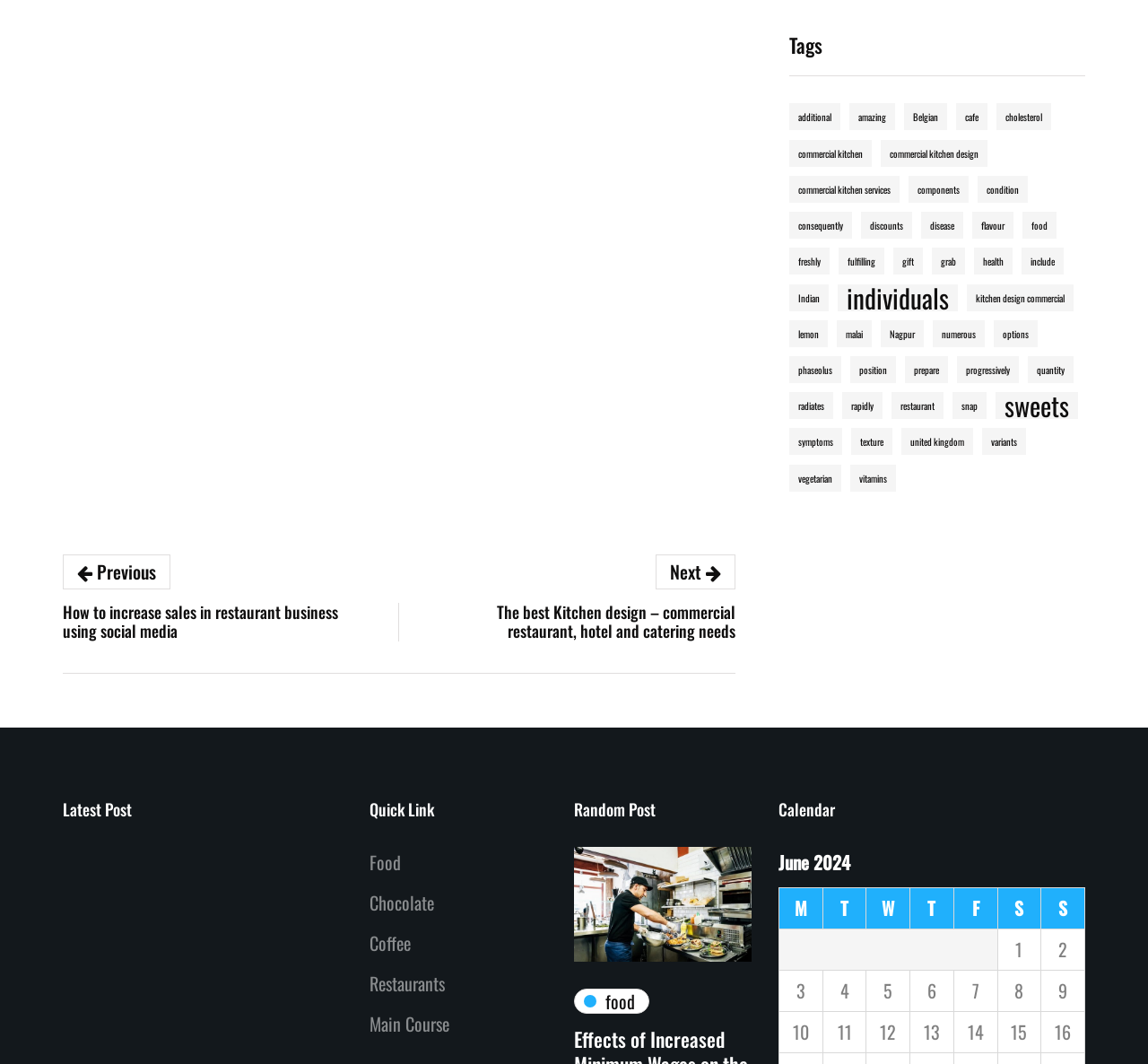Respond to the following query with just one word or a short phrase: 
What is the date of the latest post?

May 27, 2024